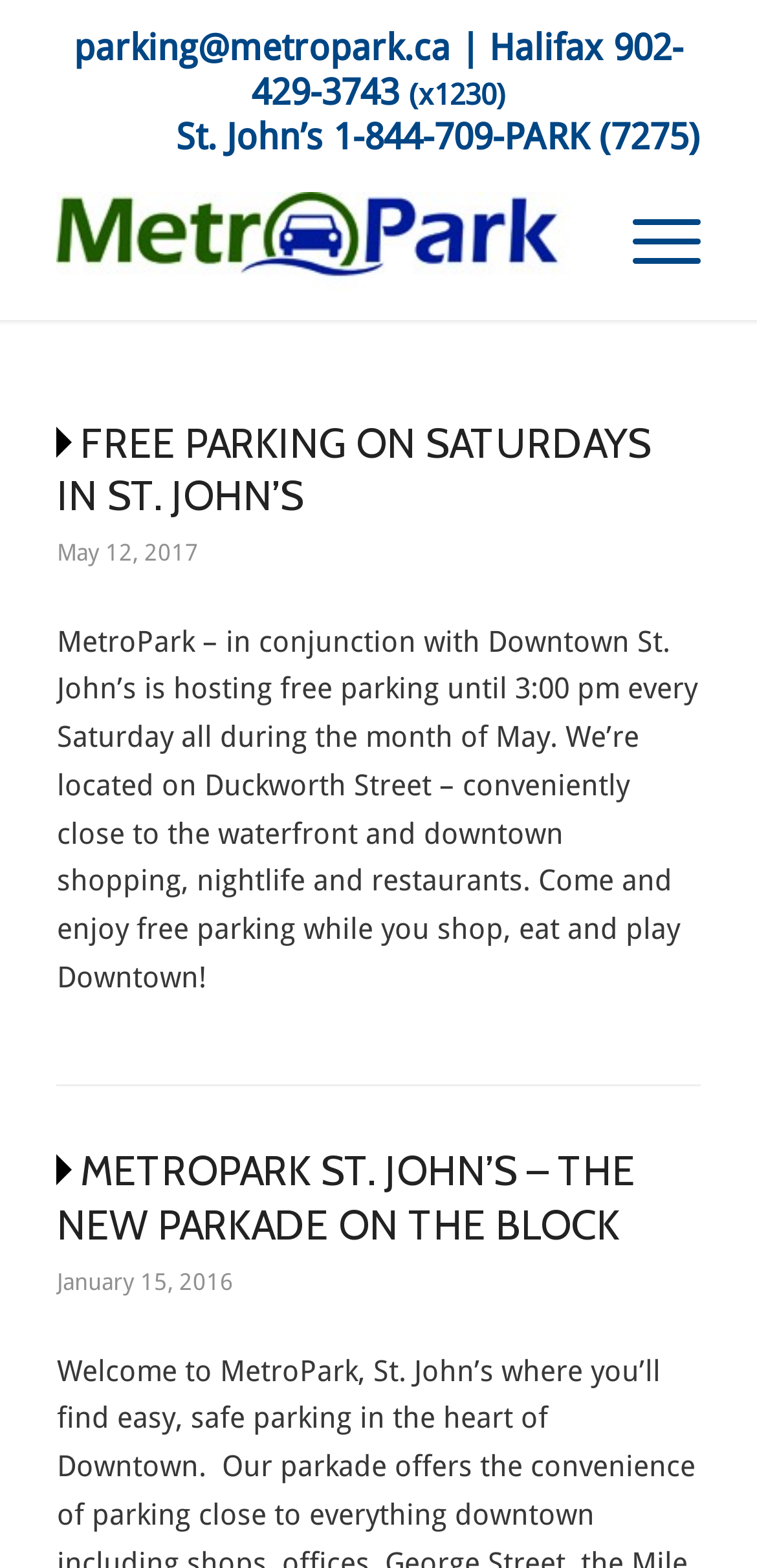Please analyze the image and provide a thorough answer to the question:
What is the email address for parking inquiries?

I found the email address for parking inquiries by looking at the link element with the text 'parking@metropark.ca' which is located at the top of the webpage.